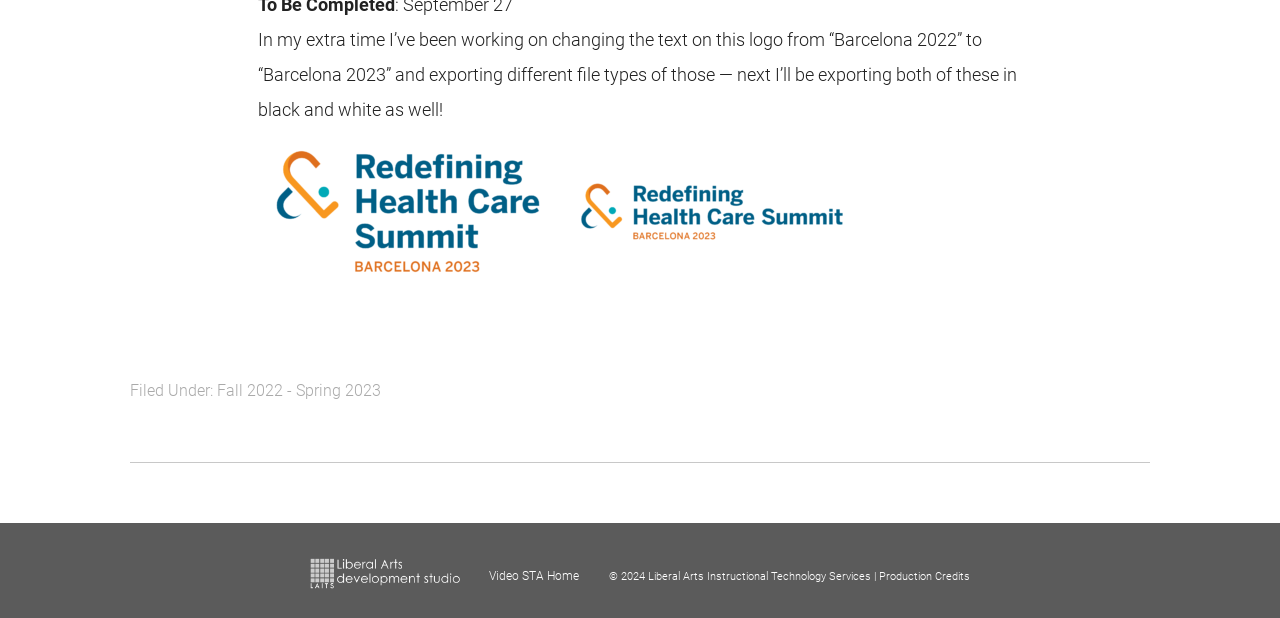What is the copyright year?
Answer the question with a detailed and thorough explanation.

The copyright year can be found in the StaticText element with ID 30, which says '© 2024 Liberal Arts Instructional Technology Services |'.